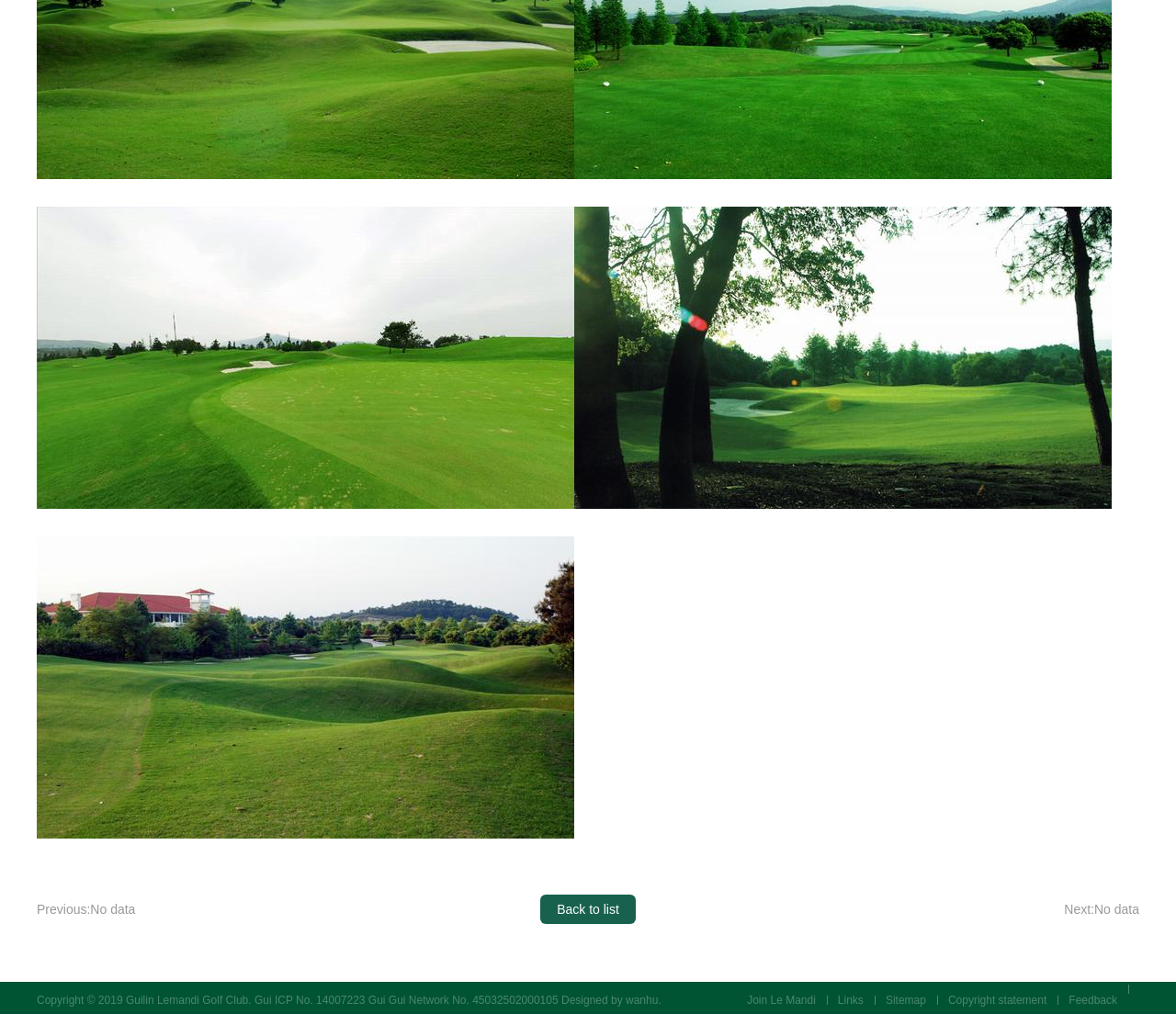From the screenshot, find the bounding box of the UI element matching this description: "Feedback". Supply the bounding box coordinates in the form [left, top, right, bottom], each a float between 0 and 1.

[0.909, 0.98, 0.95, 0.993]